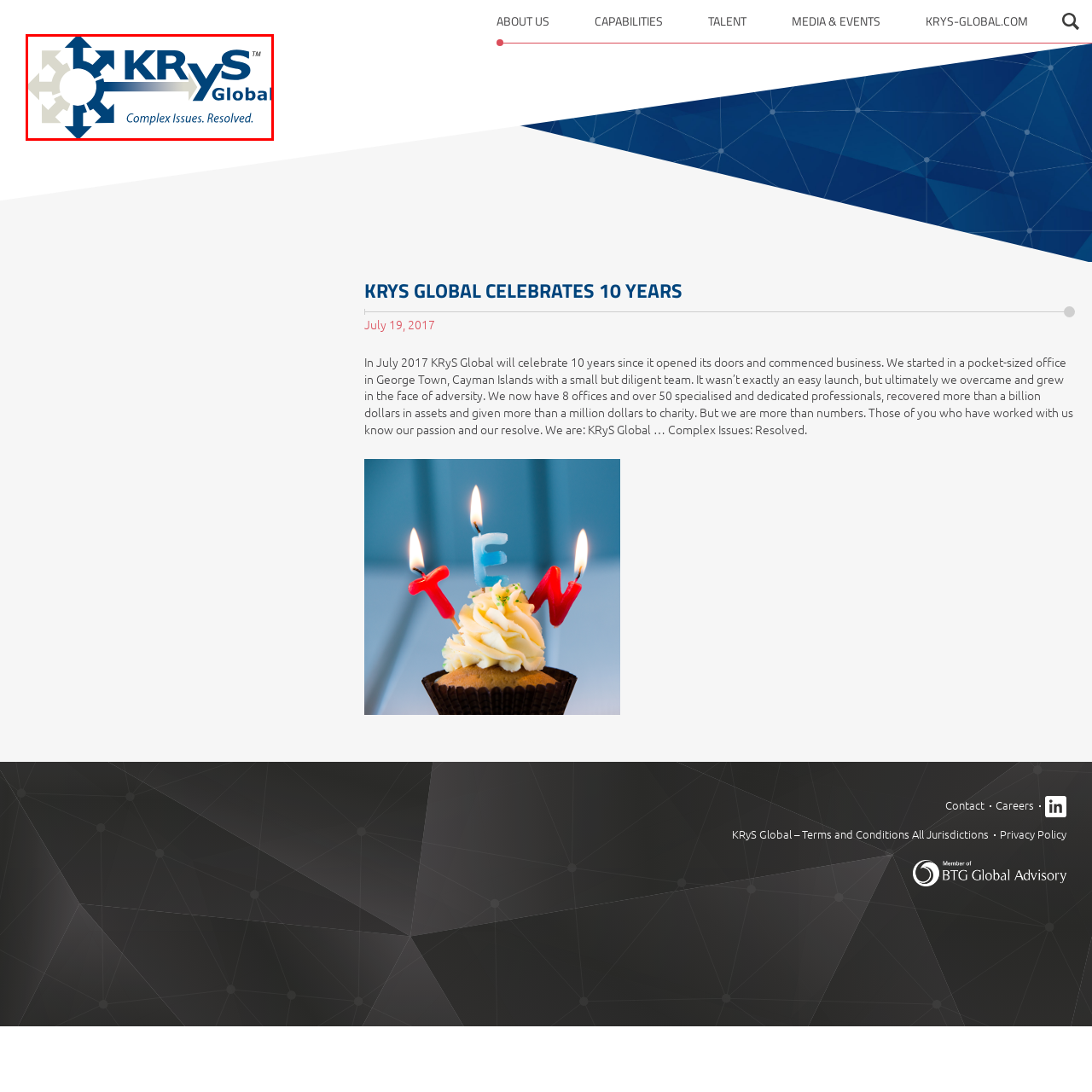Generate a comprehensive caption for the image that is marked by the red border.

The image features the logo of KRyS Global, a company known for resolving complex issues. The design consists of a central circular element surrounded by directional arrows in various colors, symbolizing guidance and problem-solving. Below the logo, the tagline "Complex Issues. Resolved." emphasizes the company's commitment to addressing intricate challenges faced by their clients. This visual identity reflects KRyS Global's mission and expertise as they celebrate their 10-year anniversary in the industry.